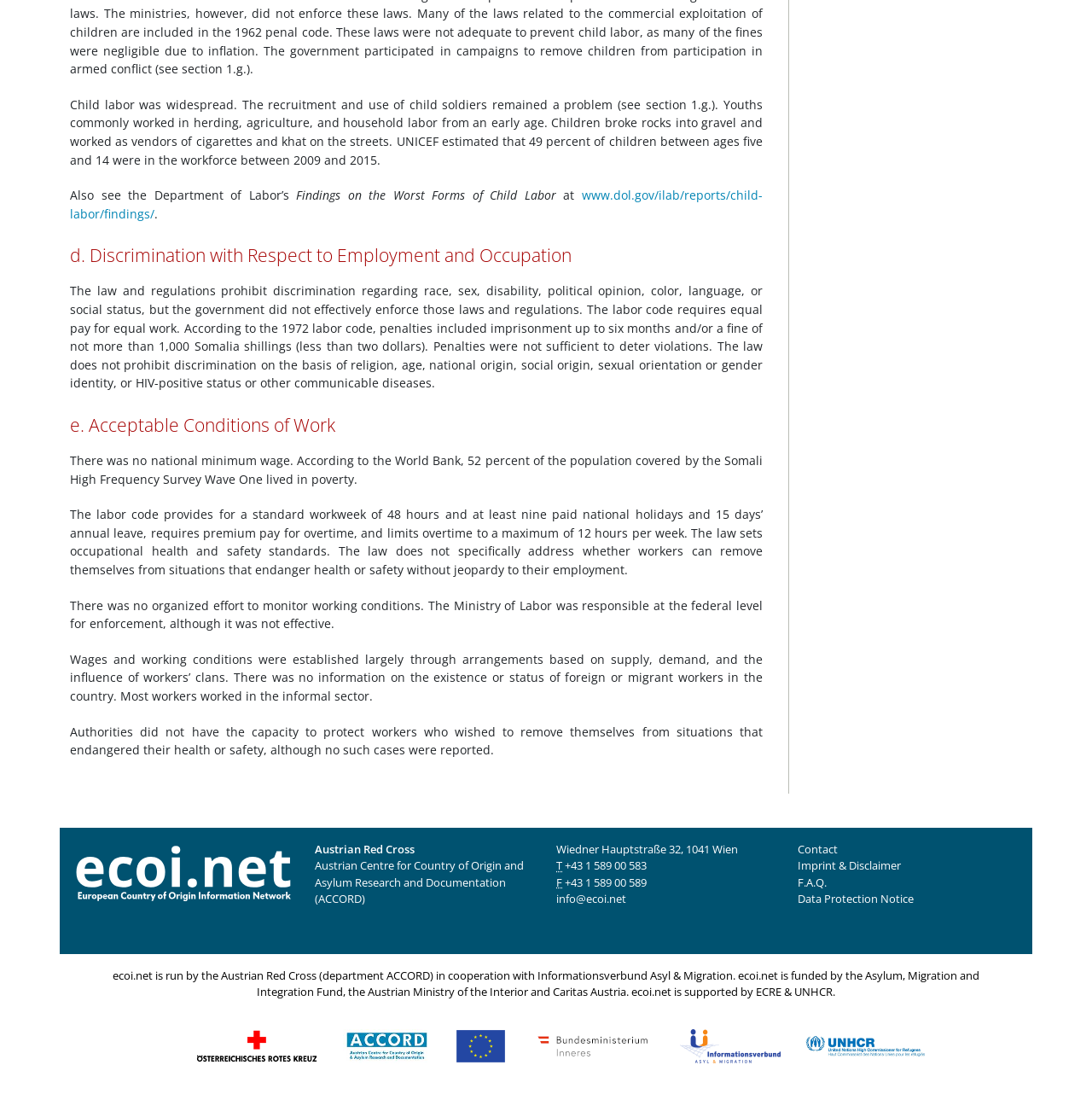What is the address of the Austrian Centre for Country of Origin and Asylum Research and Documentation?
Using the details shown in the screenshot, provide a comprehensive answer to the question.

According to the StaticText element with OCR text 'Wiedner Hauptstraße 32, 1041 Wien', the address of the Austrian Centre for Country of Origin and Asylum Research and Documentation is Wiedner Hauptstraße 32, 1041 Wien.